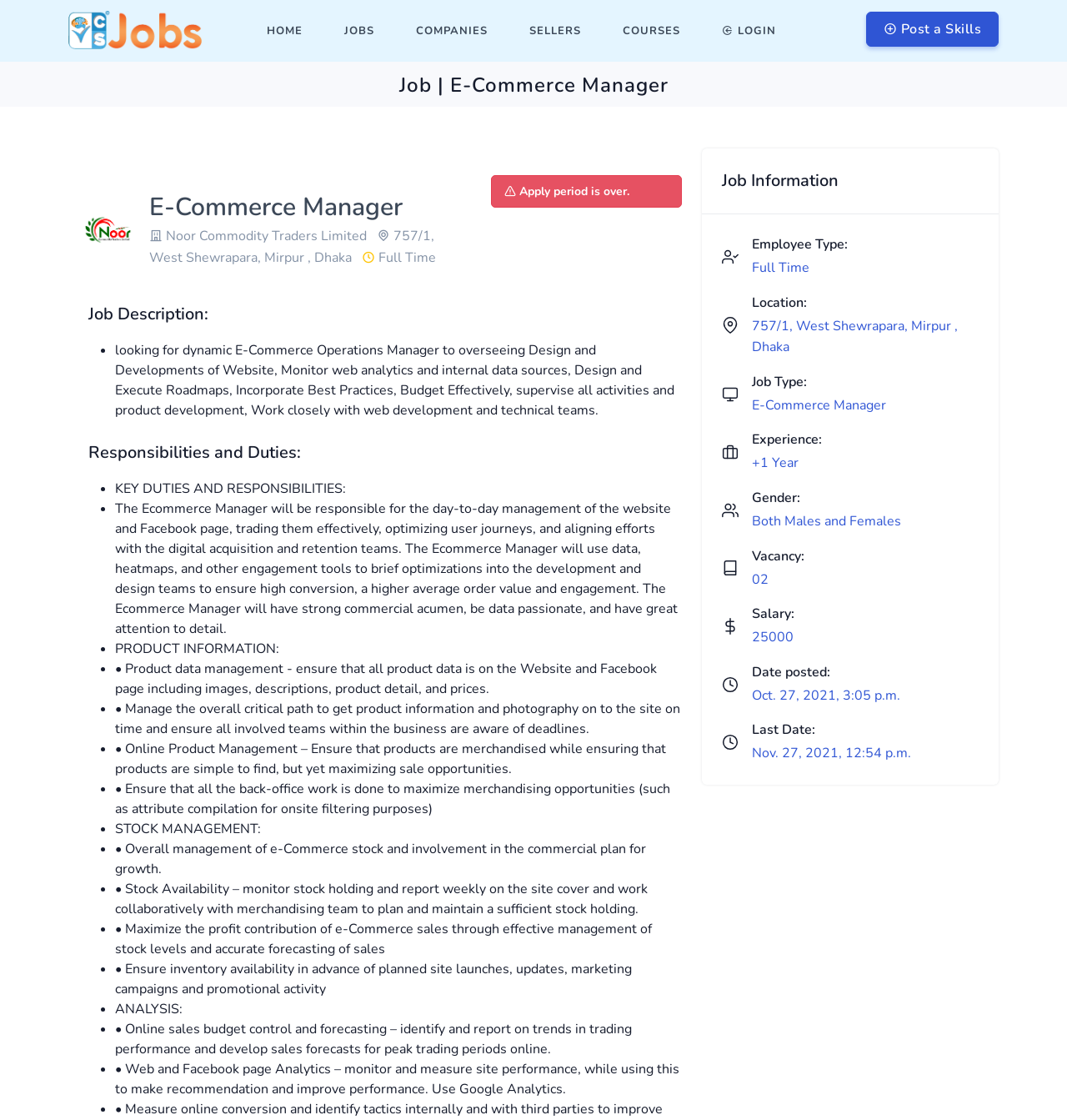Please respond to the question using a single word or phrase:
What is the type of employment for the job?

Full Time